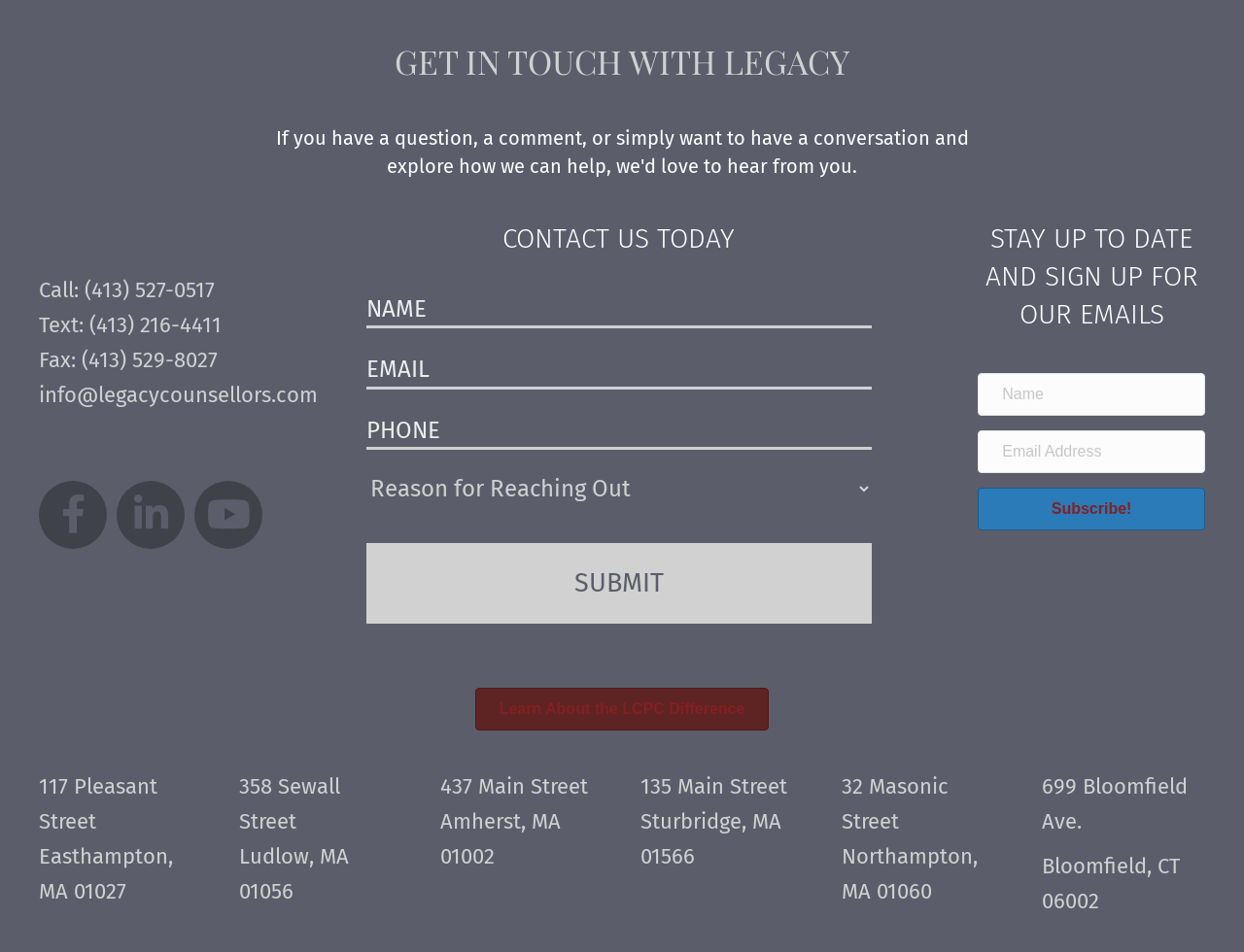How many locations are listed?
Using the screenshot, give a one-word or short phrase answer.

6